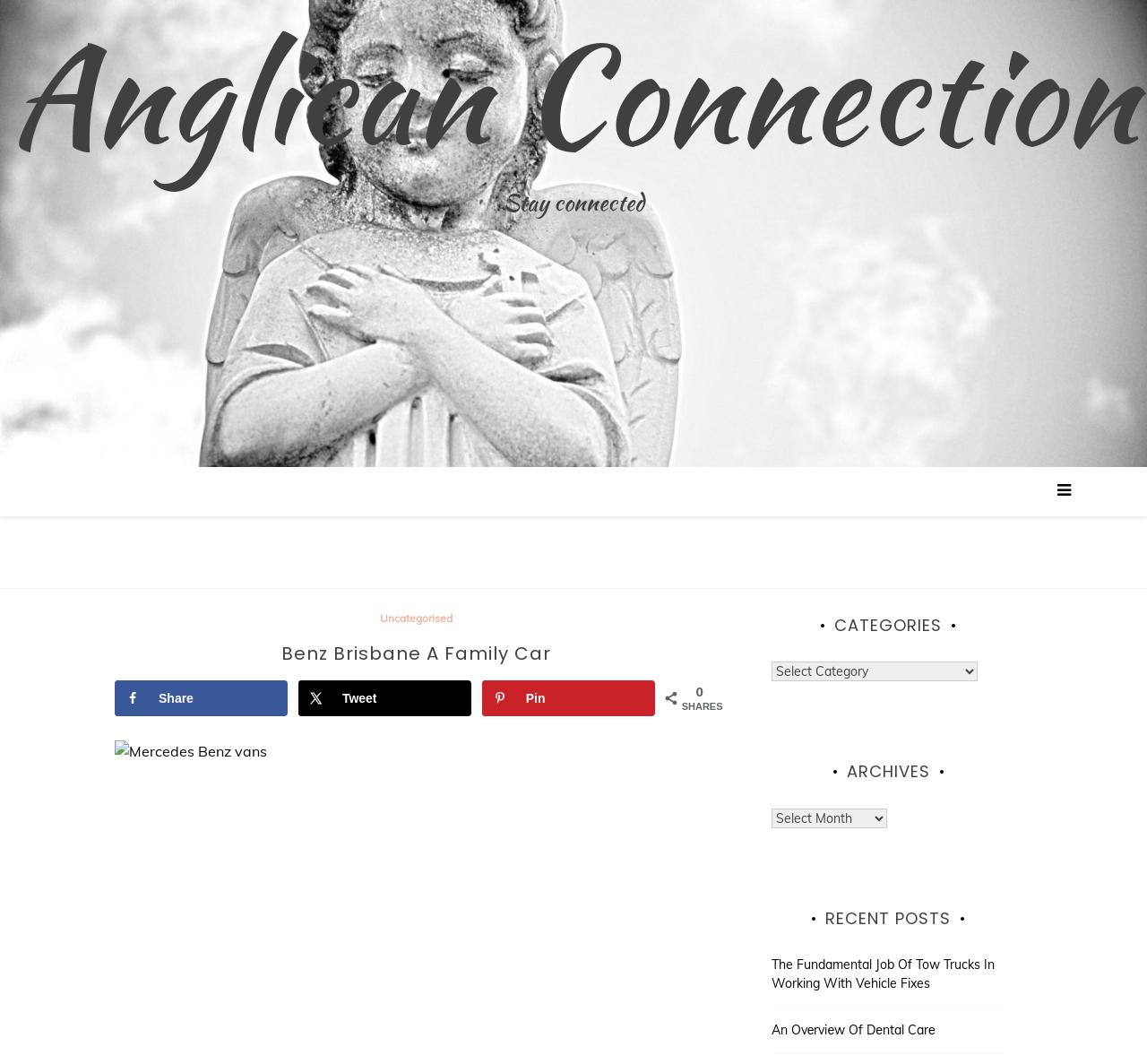Please identify the bounding box coordinates of the element on the webpage that should be clicked to follow this instruction: "Click on Mercedes Benz vans in Brisbane". The bounding box coordinates should be given as four float numbers between 0 and 1, formatted as [left, top, right, bottom].

[0.31, 0.919, 0.5, 0.935]